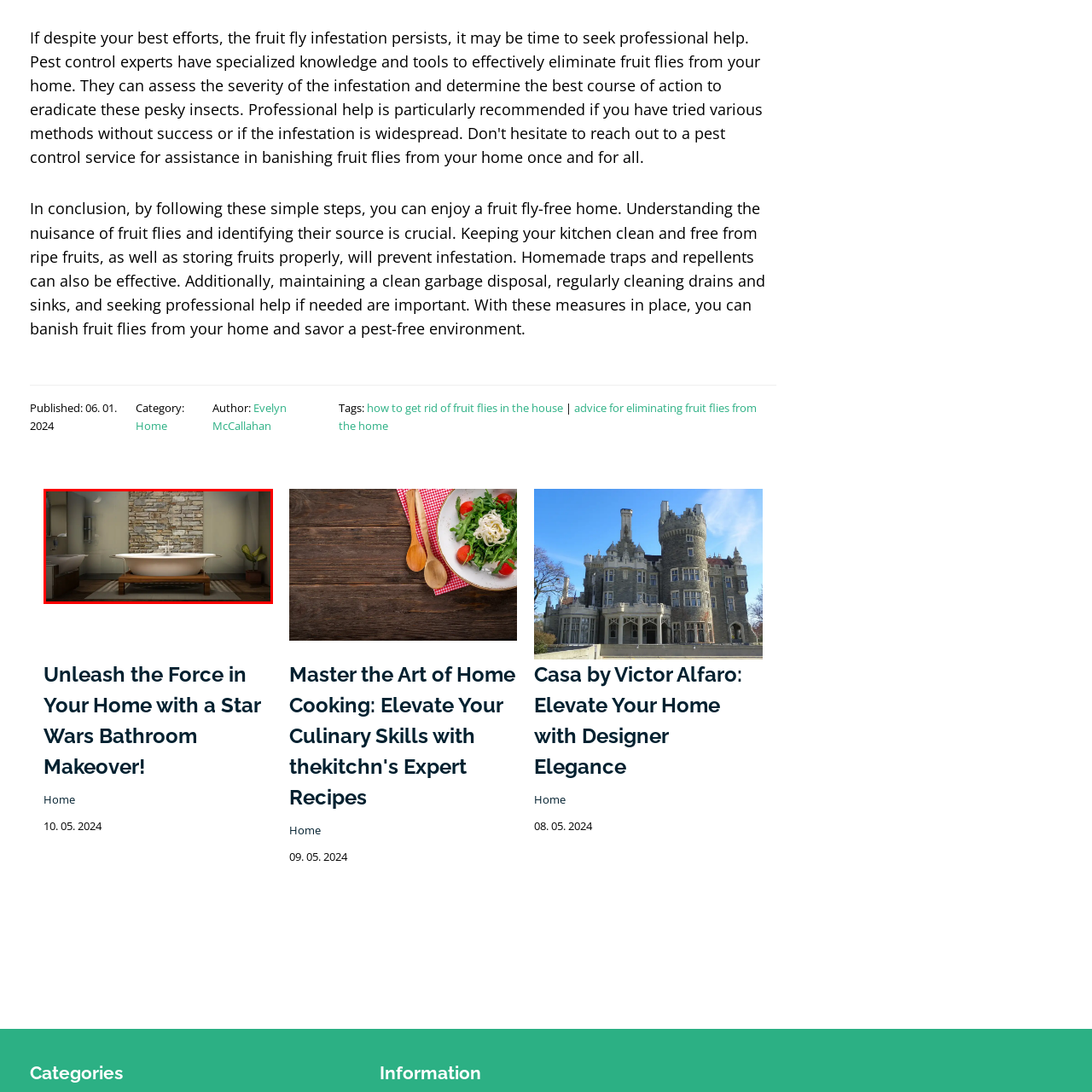Focus on the section within the red boundary and provide a detailed description.

This image showcases a beautifully designed bathroom, emphasizing a tranquil and modern aesthetic. A striking feature is the elegant freestanding bathtub, which is positioned on a stylish wooden base, enhancing the contemporary vibe. The backdrop consists of a textured stone wall that adds warmth and character to the space. 

Natural light floods the room, highlighting the harmonious color palette of soft neutrals and rich wood tones that evoke a calming atmosphere. The arrangement includes subtle decorative elements, like a potted plant, which contribute to a peaceful ambiance, making it an ideal retreat for relaxation. This bathroom makeover is part of a broader theme that focuses on creating a serene oasis at home, encouraging personal rejuvenation and comfort.